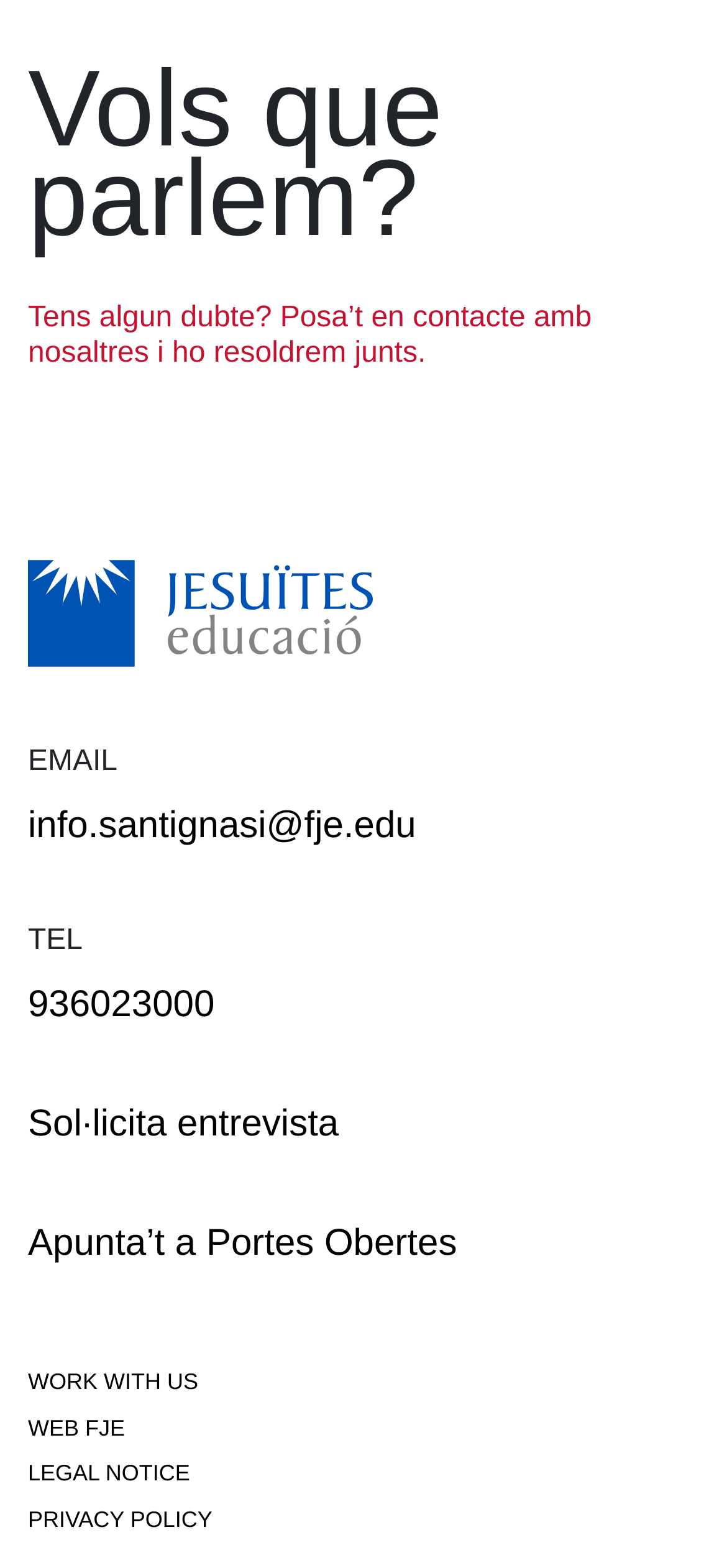Calculate the bounding box coordinates of the UI element given the description: "936023000".

[0.038, 0.628, 0.295, 0.655]